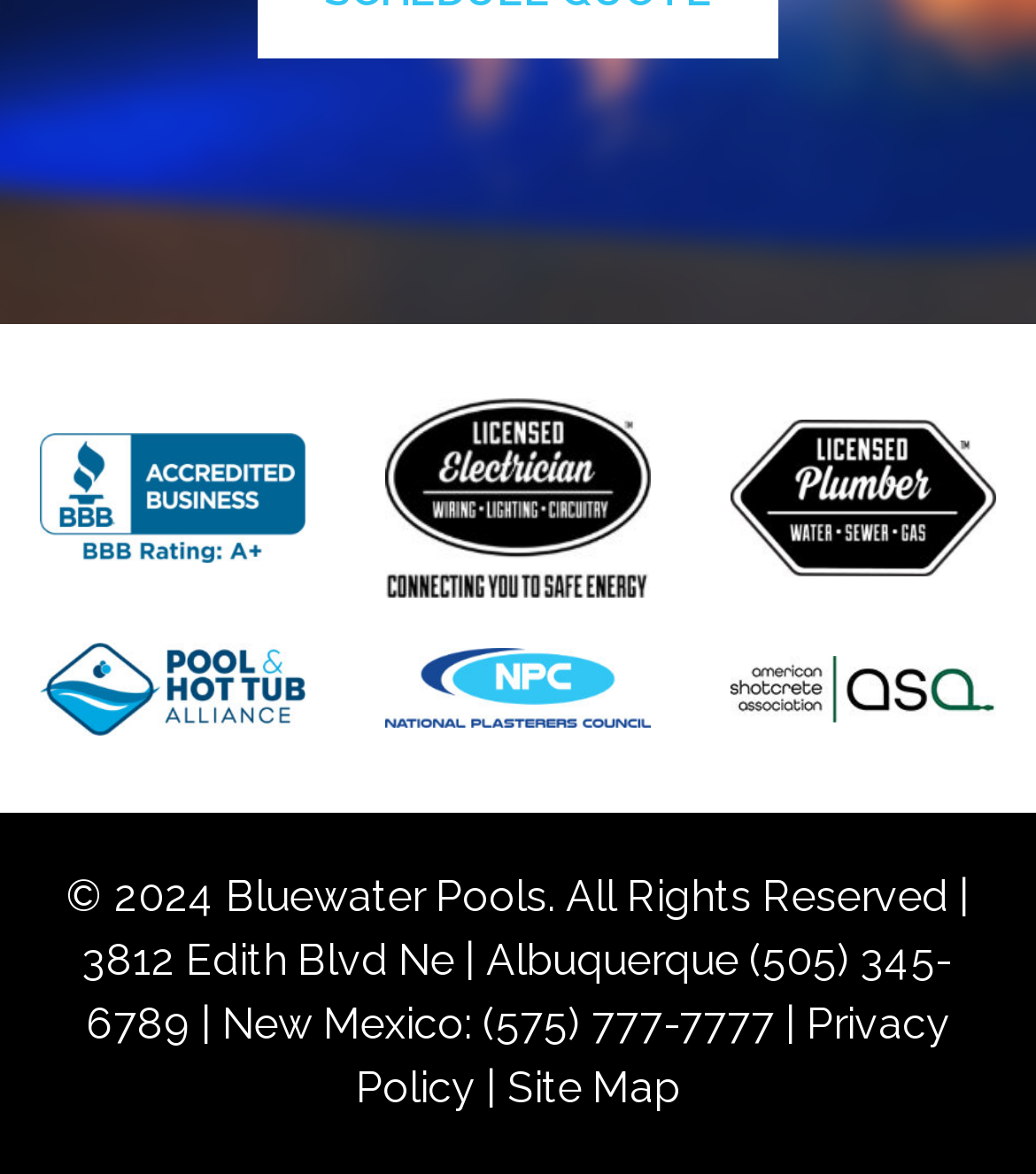What is the phone number for New Mexico?
Please answer using one word or phrase, based on the screenshot.

(575) 777-7777